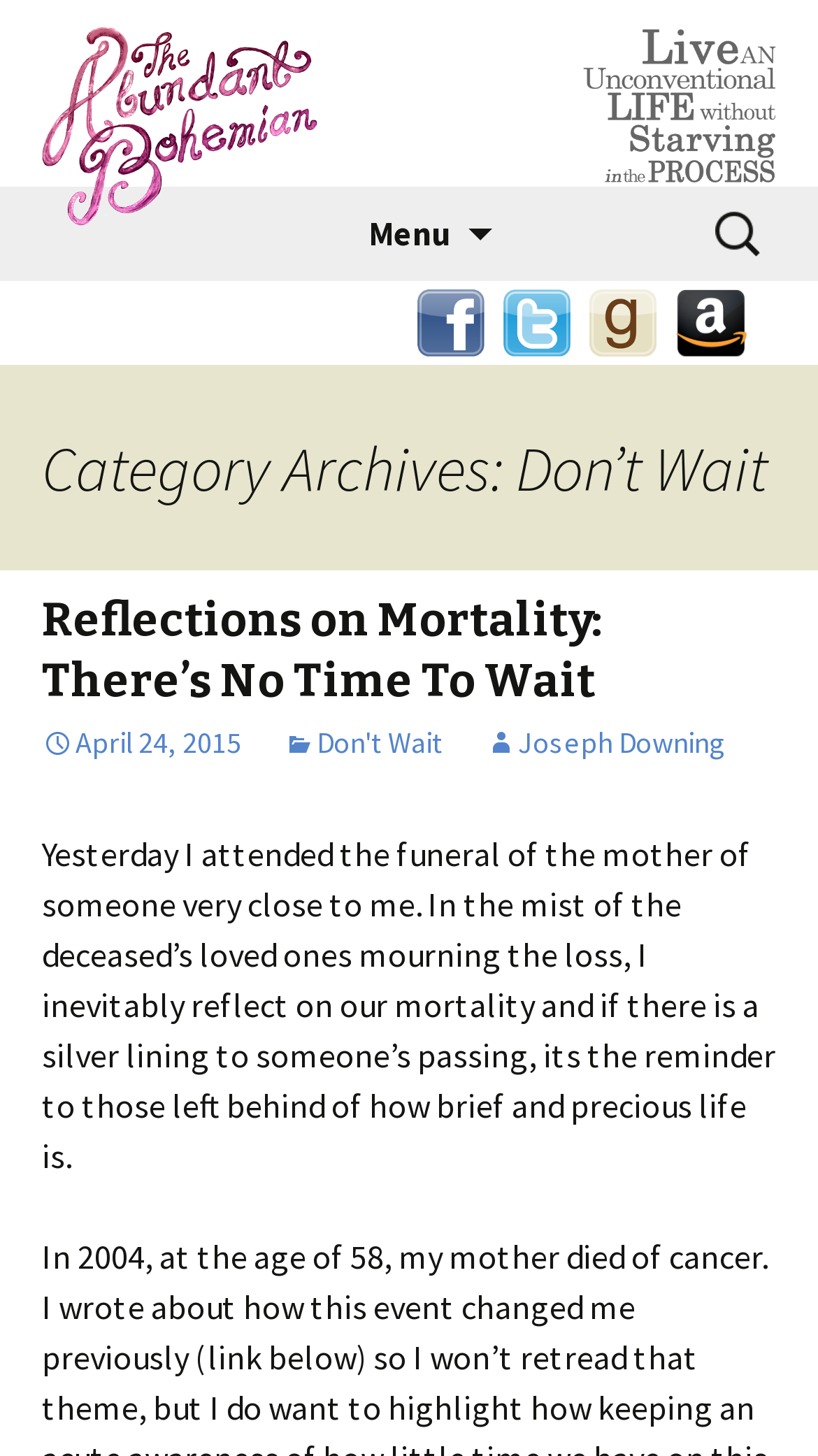What is the title of the latest article?
Using the image as a reference, deliver a detailed and thorough answer to the question.

I found the title of the latest article by looking at the heading element with the text 'Reflections on Mortality: There’s No Time To Wait' which is located inside the HeaderAsNonLandmark element.